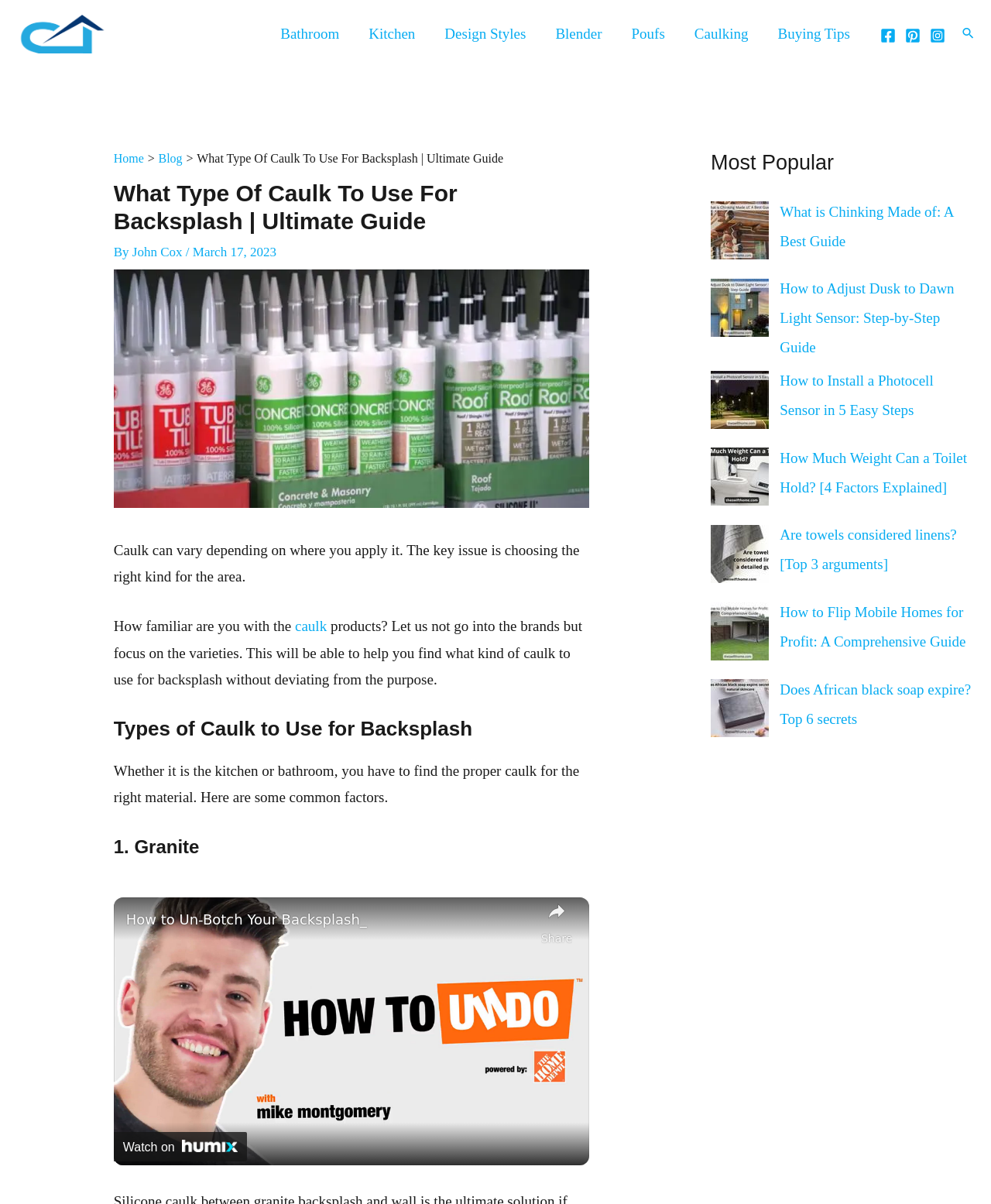Determine the title of the webpage and give its text content.

What Type Of Caulk To Use For Backsplash | Ultimate Guide